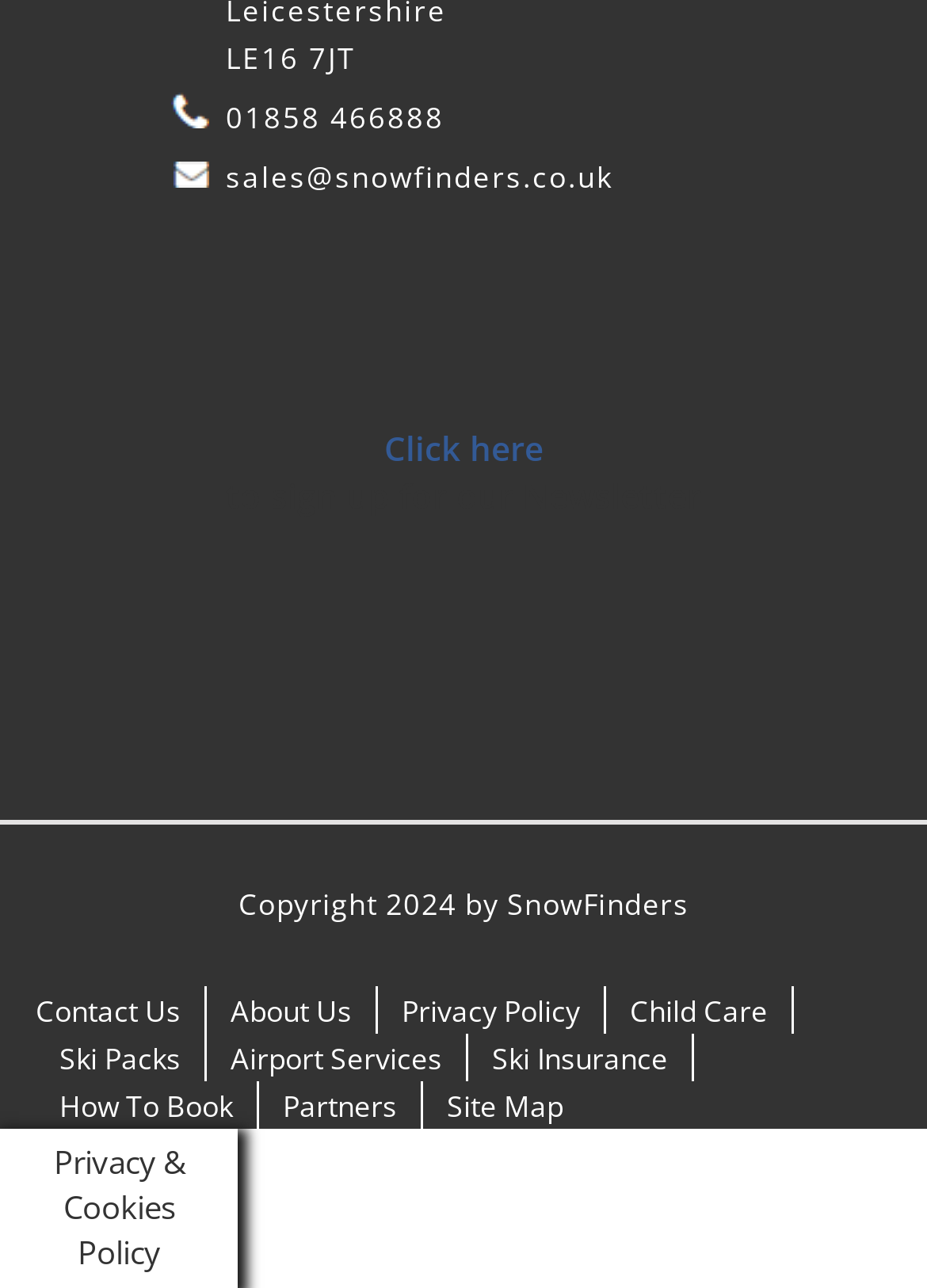What is the purpose of the 'Click here' link?
Look at the image and answer the question using a single word or phrase.

to sign up for the Newsletter